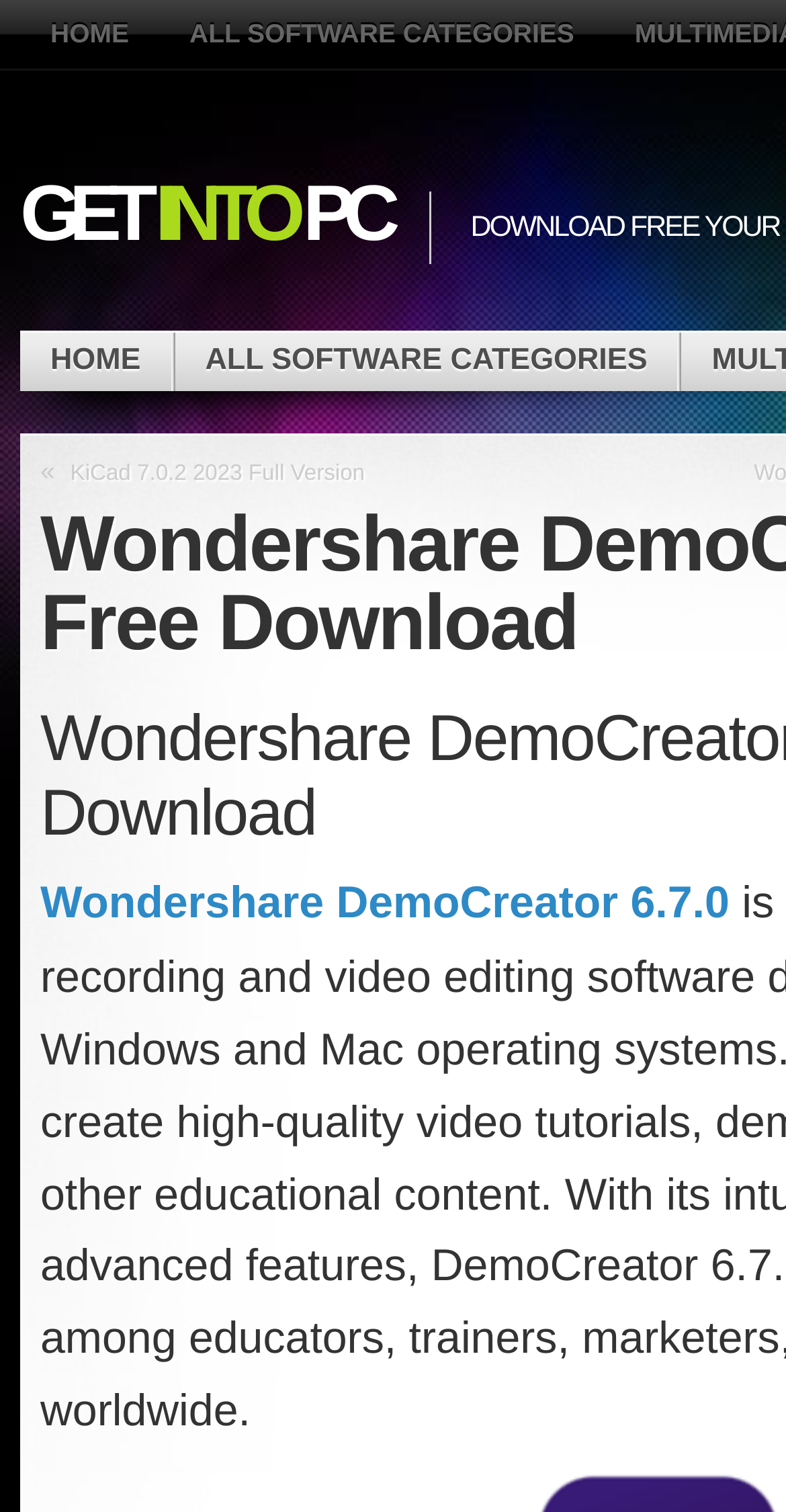Determine the bounding box coordinates (top-left x, top-left y, bottom-right x, bottom-right y) of the UI element described in the following text: KiCad 7.0.2 2023 Full Version

[0.079, 0.303, 0.474, 0.324]